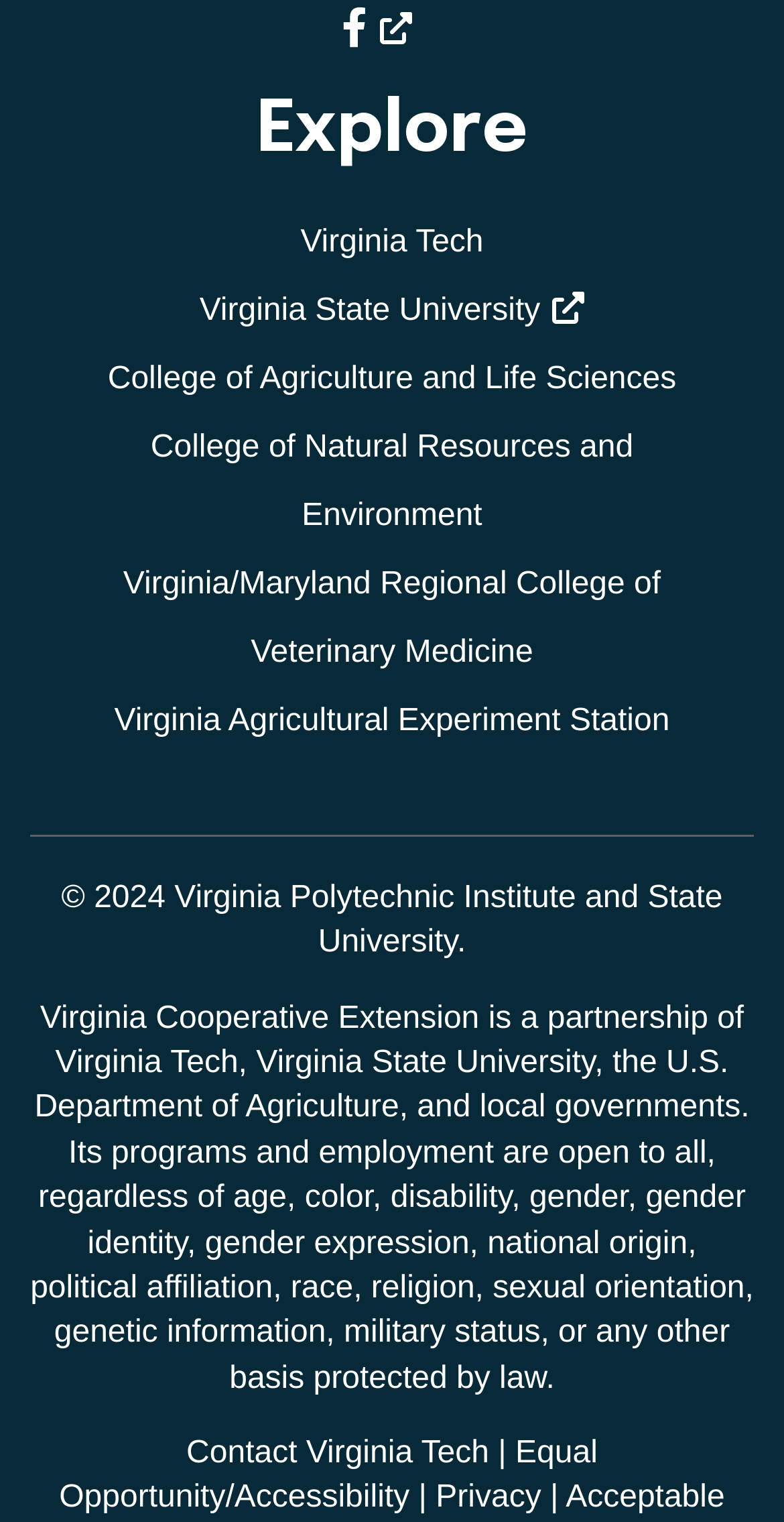Identify the bounding box coordinates of the region that needs to be clicked to carry out this instruction: "Visit Virginia Tech". Provide these coordinates as four float numbers ranging from 0 to 1, i.e., [left, top, right, bottom].

[0.383, 0.148, 0.617, 0.17]